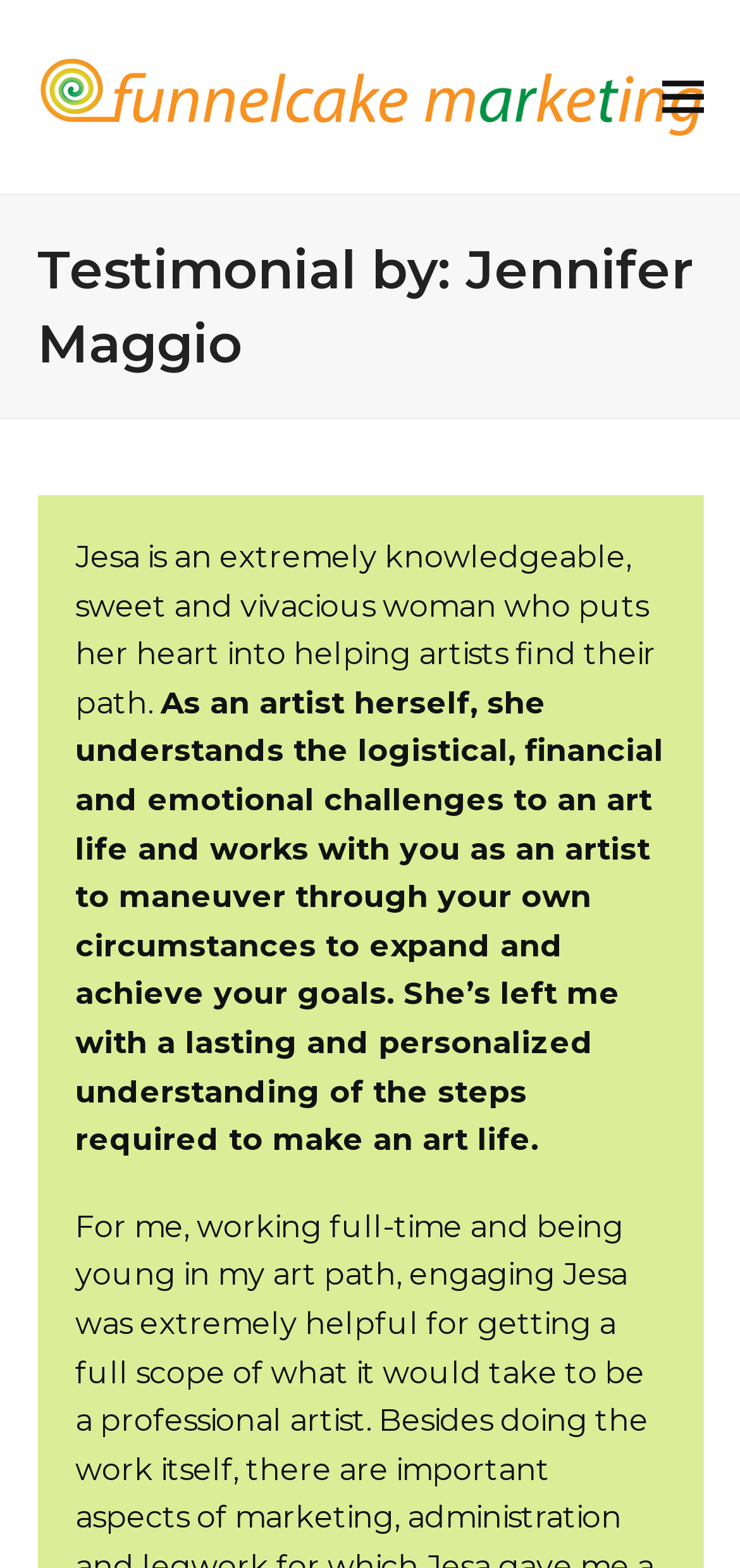Provide the bounding box coordinates for the specified HTML element described in this description: "aria-label="Toggle mobile menu"". The coordinates should be four float numbers ranging from 0 to 1, in the format [left, top, right, bottom].

[0.894, 0.051, 0.95, 0.072]